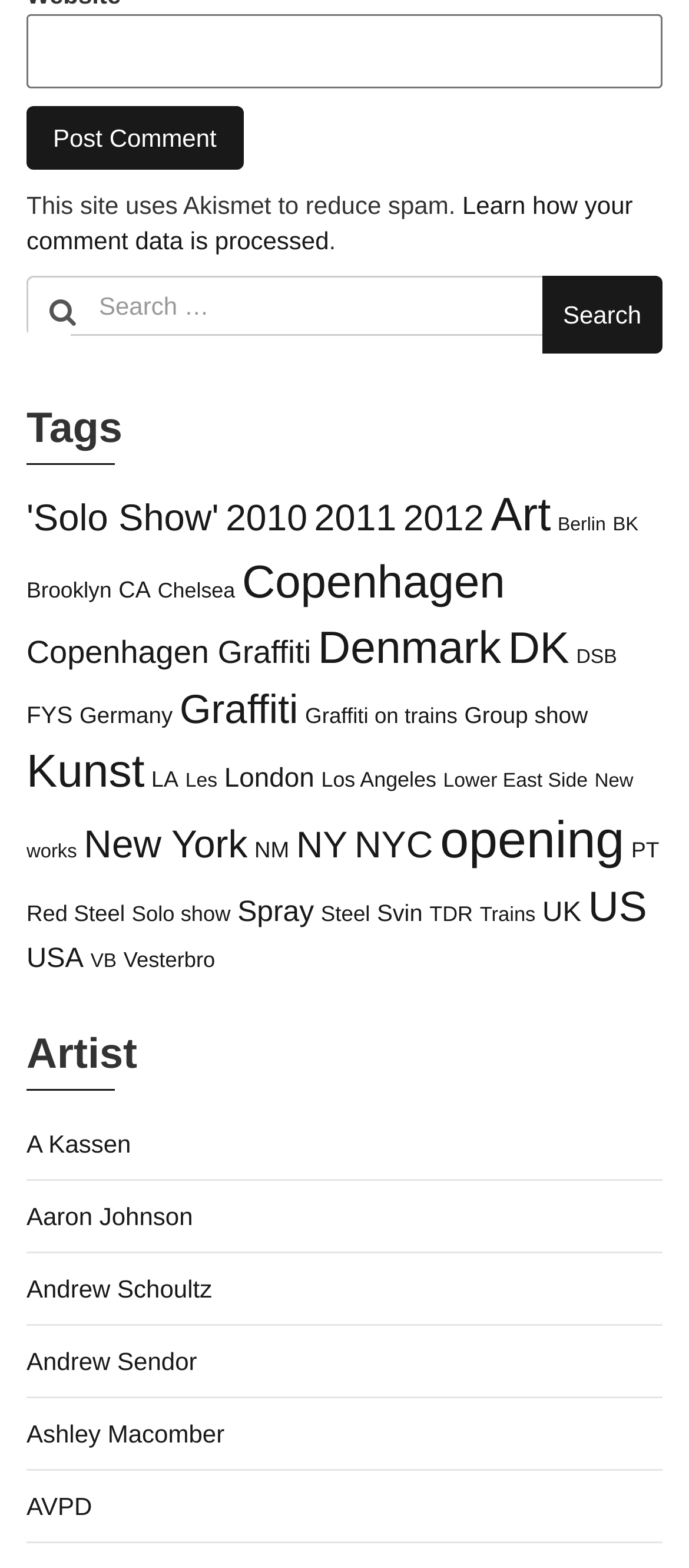Use a single word or phrase to answer the question:
What is the name of the first artist listed?

A Kassen